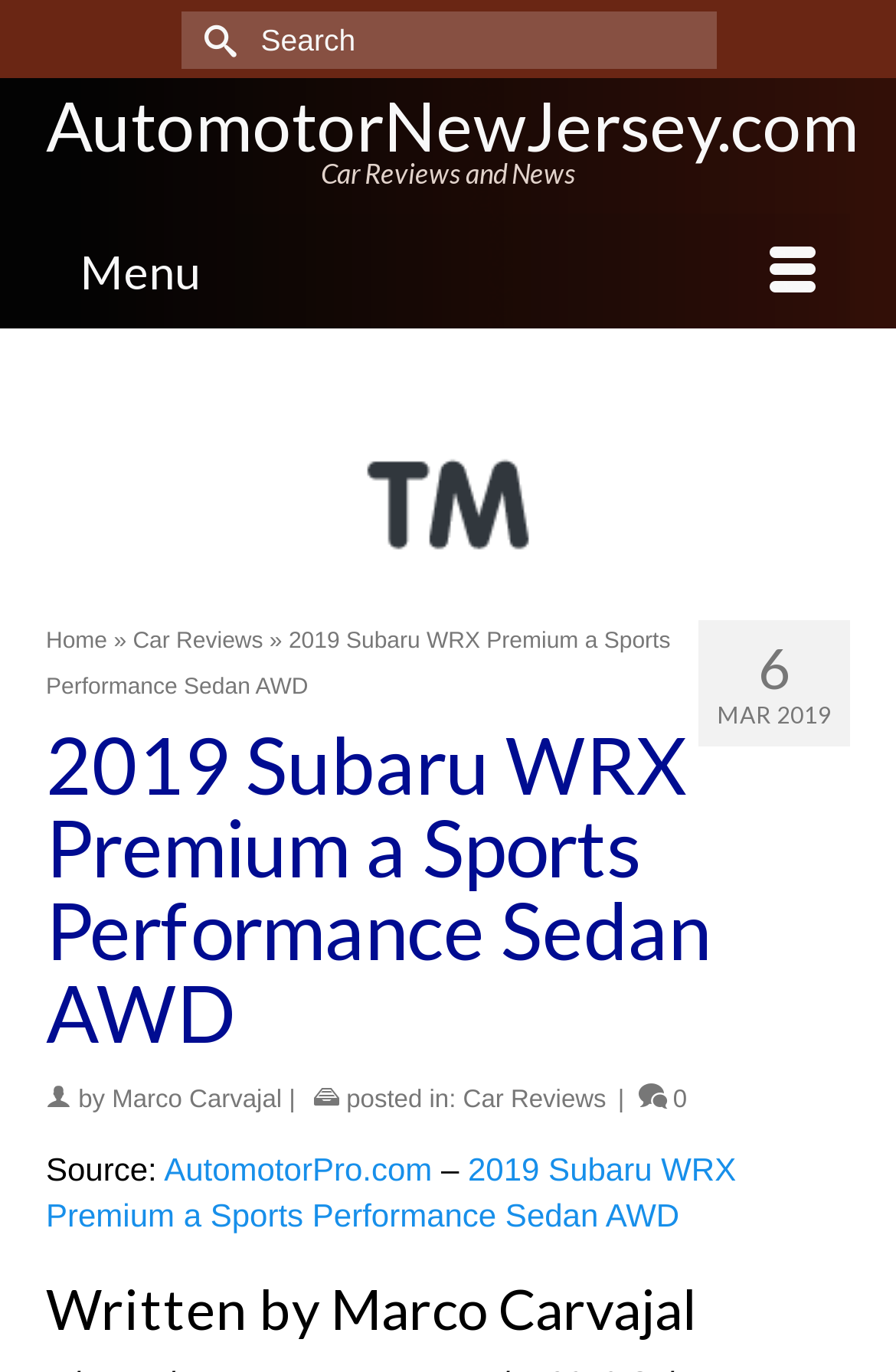Provide the bounding box coordinates for the UI element that is described by this text: "its 47 page PDF document". The coordinates should be in the form of four float numbers between 0 and 1: [left, top, right, bottom].

None